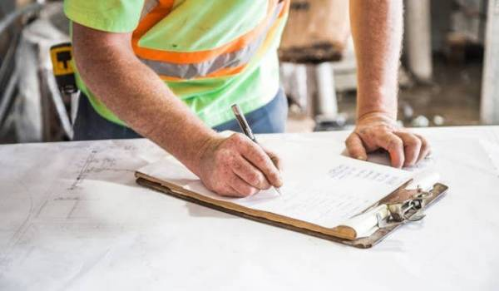Explain the image in detail, mentioning the main subjects and background elements.

In this image, a construction worker is diligently taking notes on a clipboard as he stands at a worktable. Dressed in a bright yellow safety shirt with reflective stripes, his attention is focused on the task at hand, highlighting the importance of thorough documentation in construction projects. The workspace around him appears busy, with construction materials and tools visible in the background, emphasizing a dynamic and active environment. This scene reflects the commitment to detail and organization that is essential in the field of fencing and contracting.